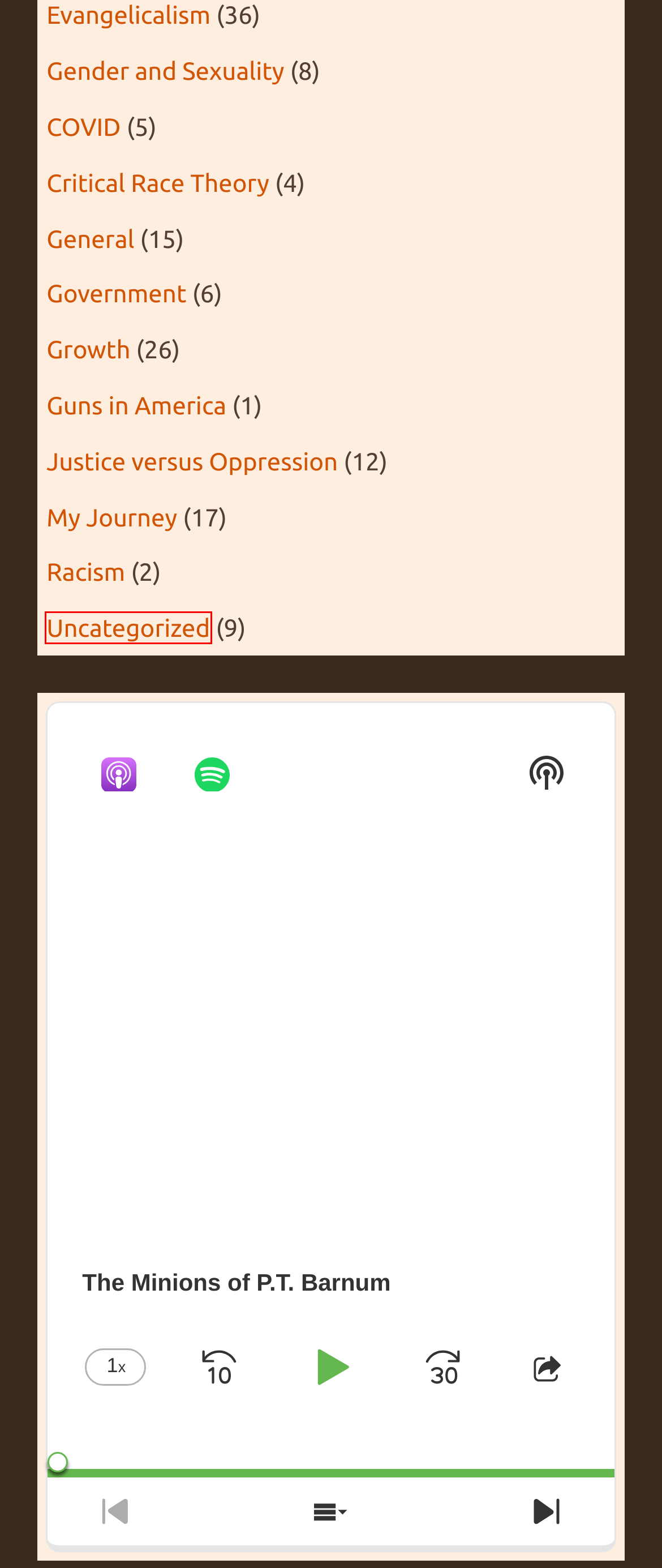Given a screenshot of a webpage with a red bounding box, please pick the webpage description that best fits the new webpage after clicking the element inside the bounding box. Here are the candidates:
A. Growth Archives - Crucible of Thought
B. Racism Archives - Crucible of Thought
C. My Journey Archives - Crucible of Thought
D. COVID Archives - Crucible of Thought
E. Evangelicalism Archives - Crucible of Thought
F. Gender and Sexuality Archives - Crucible of Thought
G. Guns in America Archives - Crucible of Thought
H. Uncategorized Archives - Crucible of Thought

H